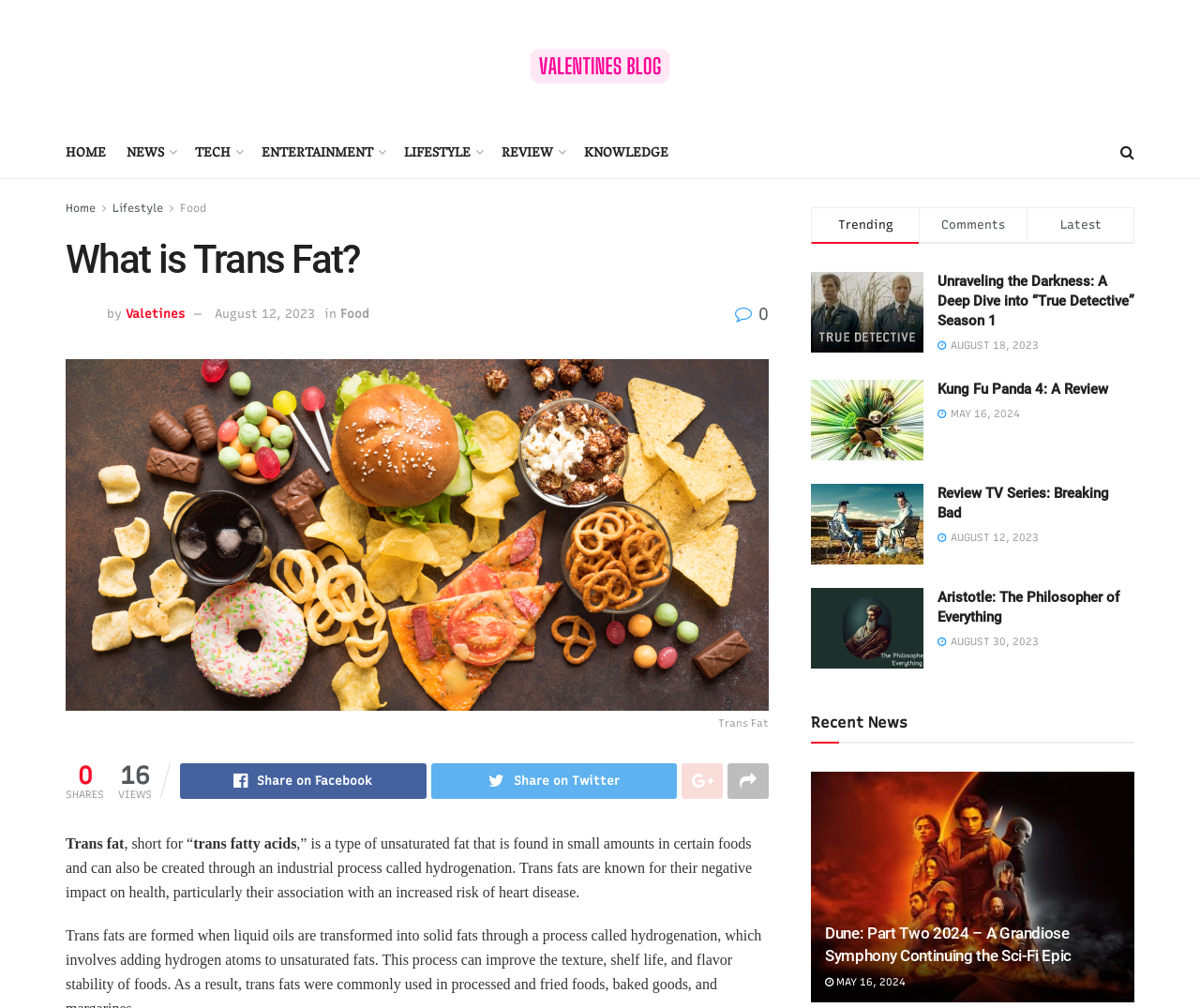Create a detailed description of the webpage's content and layout.

The webpage is titled "What is Trans Fat? – Valentines Blog" and has a prominent header section with a logo and navigation links. The logo is an image with the text "Valentines Blog" and is positioned at the top-left corner of the page. Below the logo, there are seven navigation links: "HOME", "NEWS", "TECH", "ENTERTAINMENT", "LIFESTYLE", "REVIEW", and "KNOWLEDGE". These links are arranged horizontally and take up the top section of the page.

Below the navigation links, there is a heading that reads "What is Trans Fat?" in a larger font size. This heading is followed by an image and some text that describes the author and publication date of the article. The article's content starts with a brief introduction to trans fat, explaining that it is a type of unsaturated fat found in small amounts in certain foods and can also be created through an industrial process called hydrogenation. The text also mentions the negative impact of trans fats on health, particularly their association with an increased risk of heart disease.

On the right side of the page, there are several links and buttons, including social media sharing options and a "SHARES" and "VIEWS" counter. Below these links, there are three tabs labeled "Trending", "Comments", and "Latest".

The main content section of the page is divided into several articles, each with a heading, image, and brief summary. The articles are arranged vertically and take up the majority of the page. The articles appear to be a mix of news, reviews, and feature pieces, covering topics such as TV series, movies, and philosophy. Each article has a heading, image, and publication date, and some also have a brief summary or excerpt.